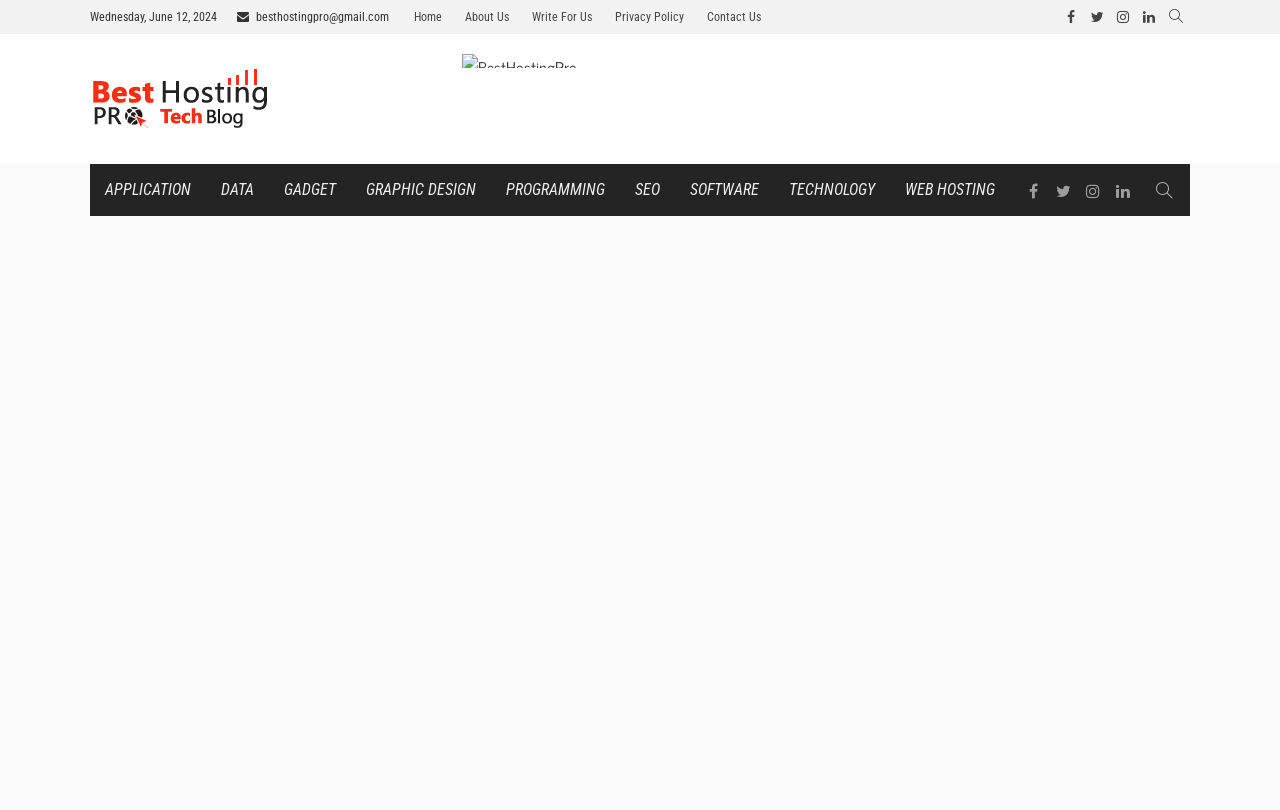Please identify the bounding box coordinates of the element's region that needs to be clicked to fulfill the following instruction: "go to home page". The bounding box coordinates should consist of four float numbers between 0 and 1, i.e., [left, top, right, bottom].

[0.316, 0.0, 0.353, 0.042]